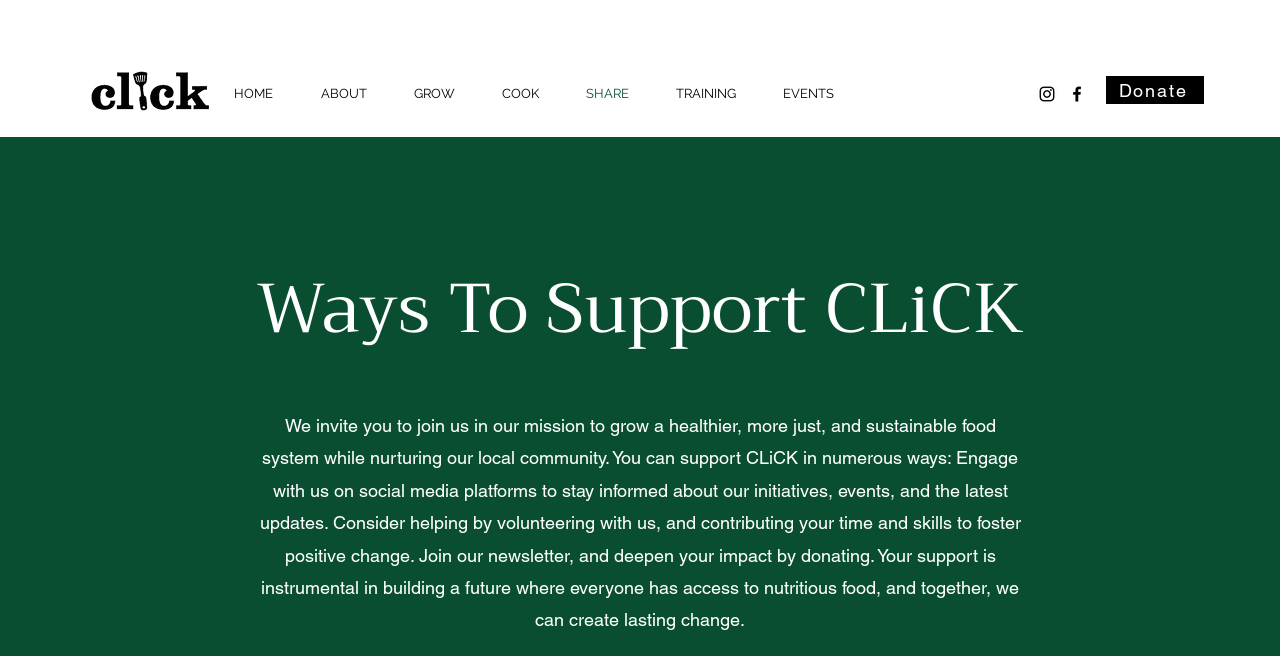Using the provided element description: "GROW", determine the bounding box coordinates of the corresponding UI element in the screenshot.

[0.305, 0.122, 0.373, 0.165]